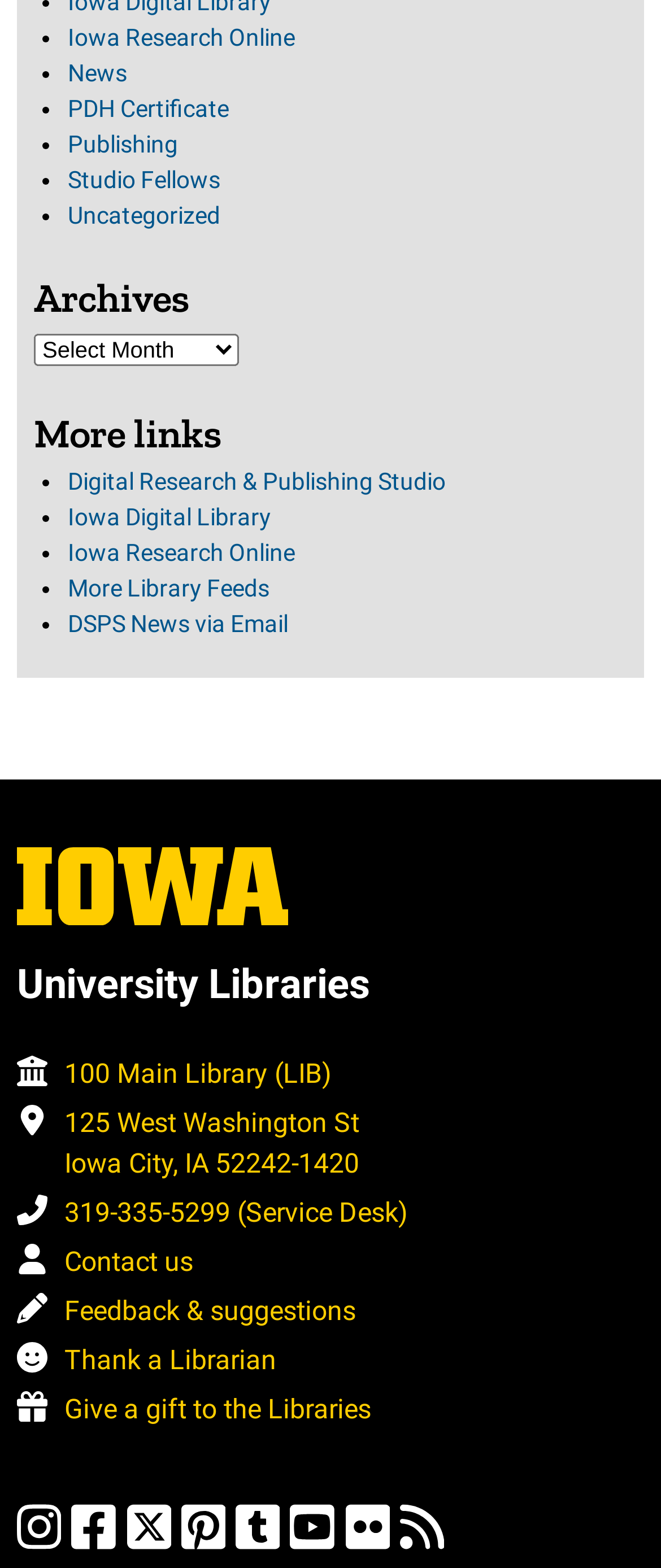Please identify the bounding box coordinates of where to click in order to follow the instruction: "Select Archives".

[0.051, 0.213, 0.362, 0.234]